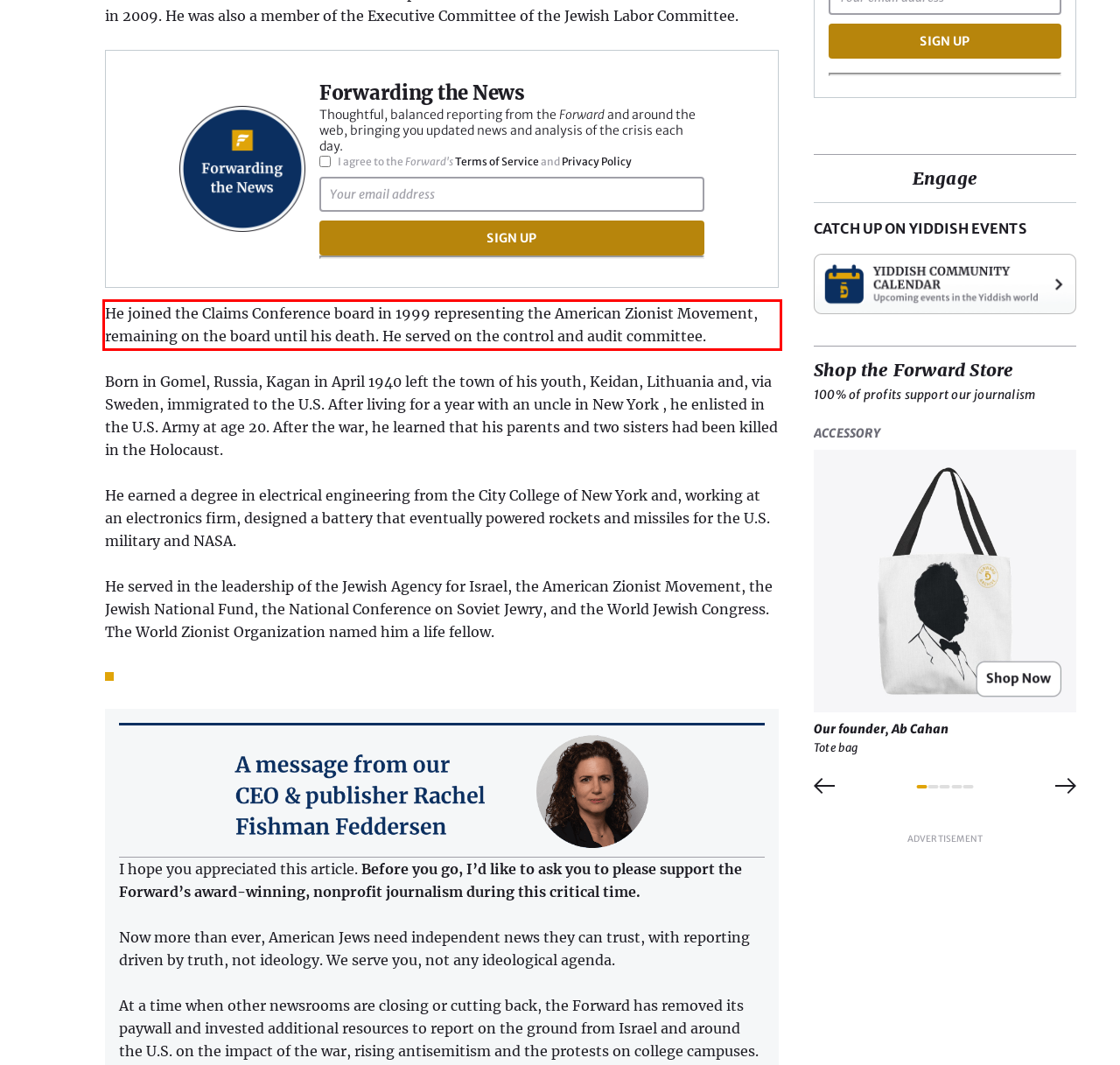Please examine the webpage screenshot containing a red bounding box and use OCR to recognize and output the text inside the red bounding box.

He joined the Claims Conference board in 1999 representing the American Zionist Movement, remaining on the board until his death. He served on the control and audit committee.